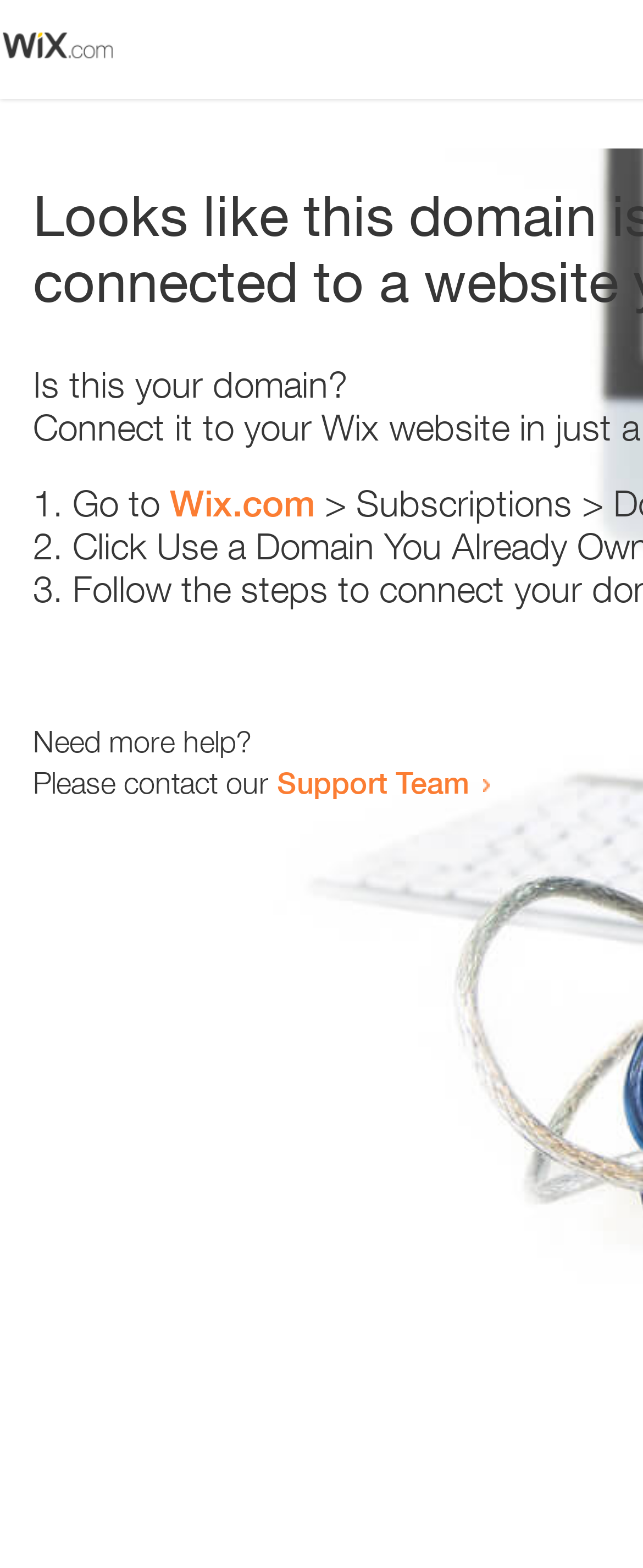Locate the UI element described by Support Team in the provided webpage screenshot. Return the bounding box coordinates in the format (top-left x, top-left y, bottom-right x, bottom-right y), ensuring all values are between 0 and 1.

[0.431, 0.487, 0.731, 0.51]